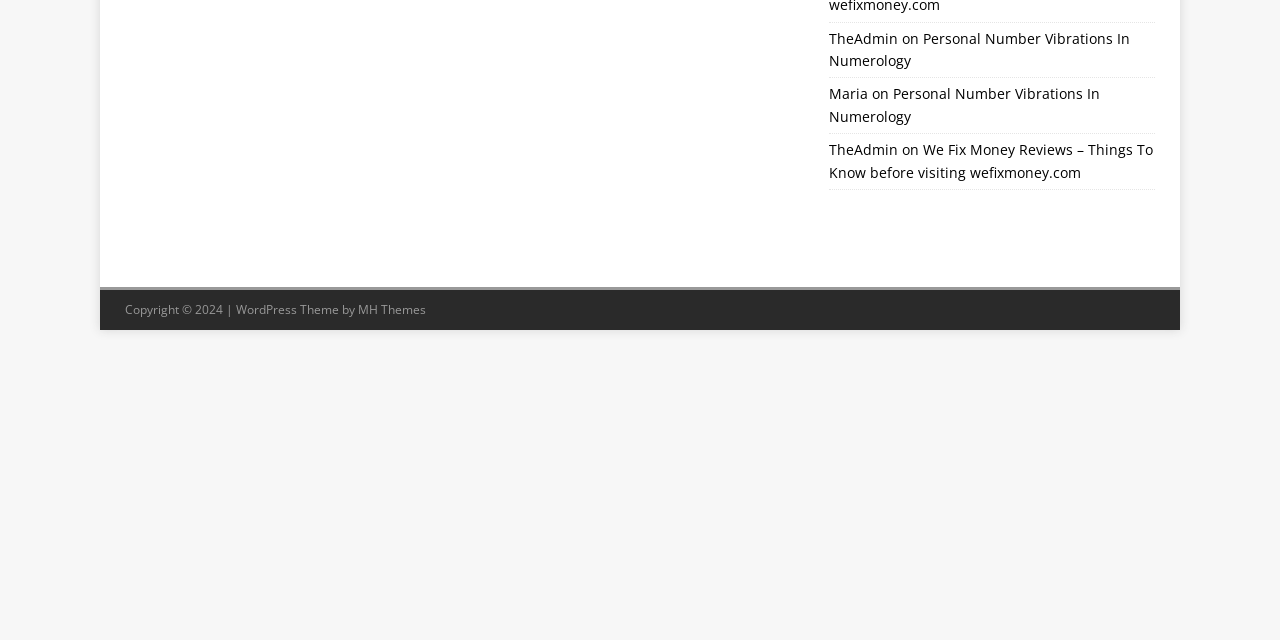Given the description of a UI element: "TheAdmin", identify the bounding box coordinates of the matching element in the webpage screenshot.

[0.647, 0.219, 0.701, 0.249]